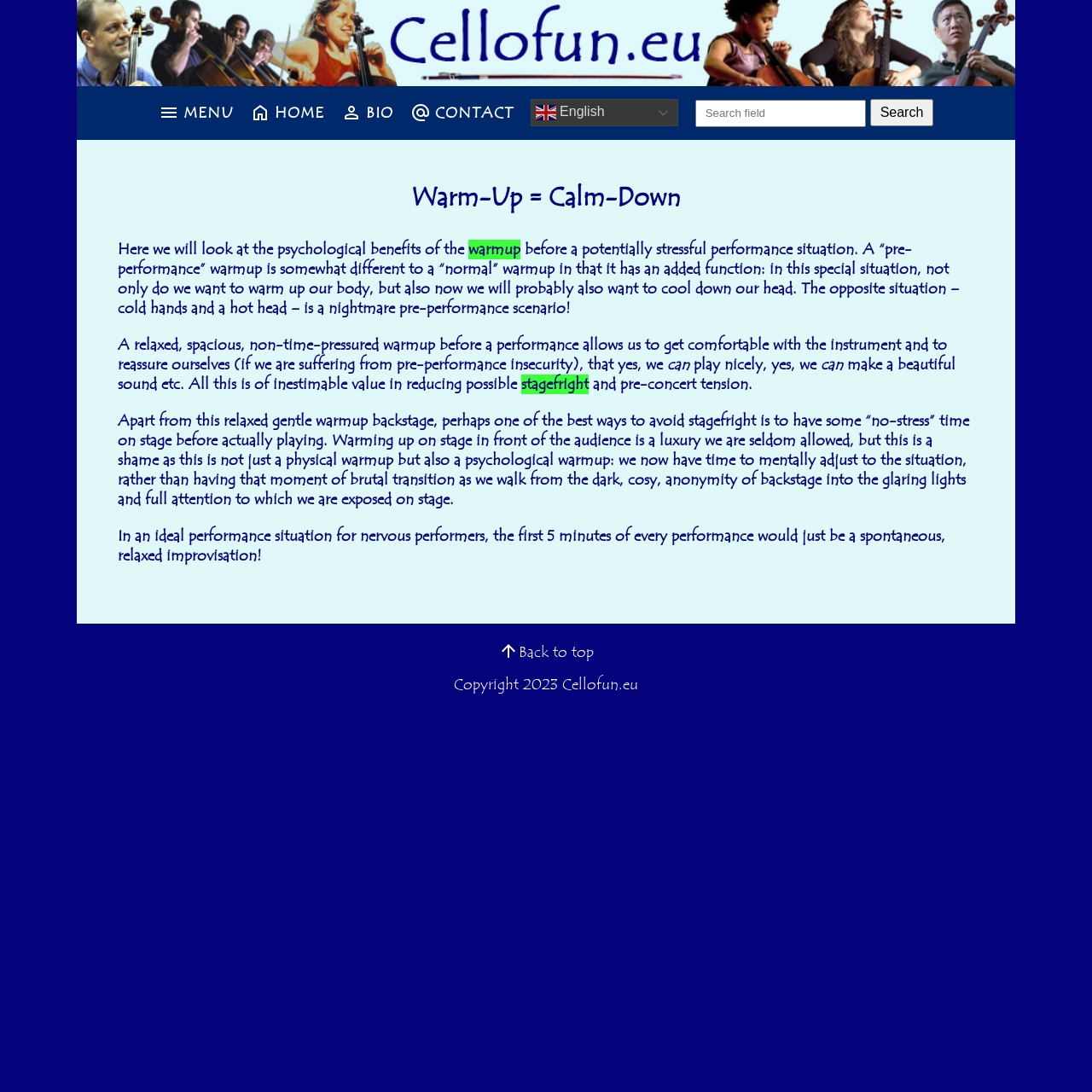What is the language of the webpage?
Please provide a single word or phrase as the answer based on the screenshot.

English